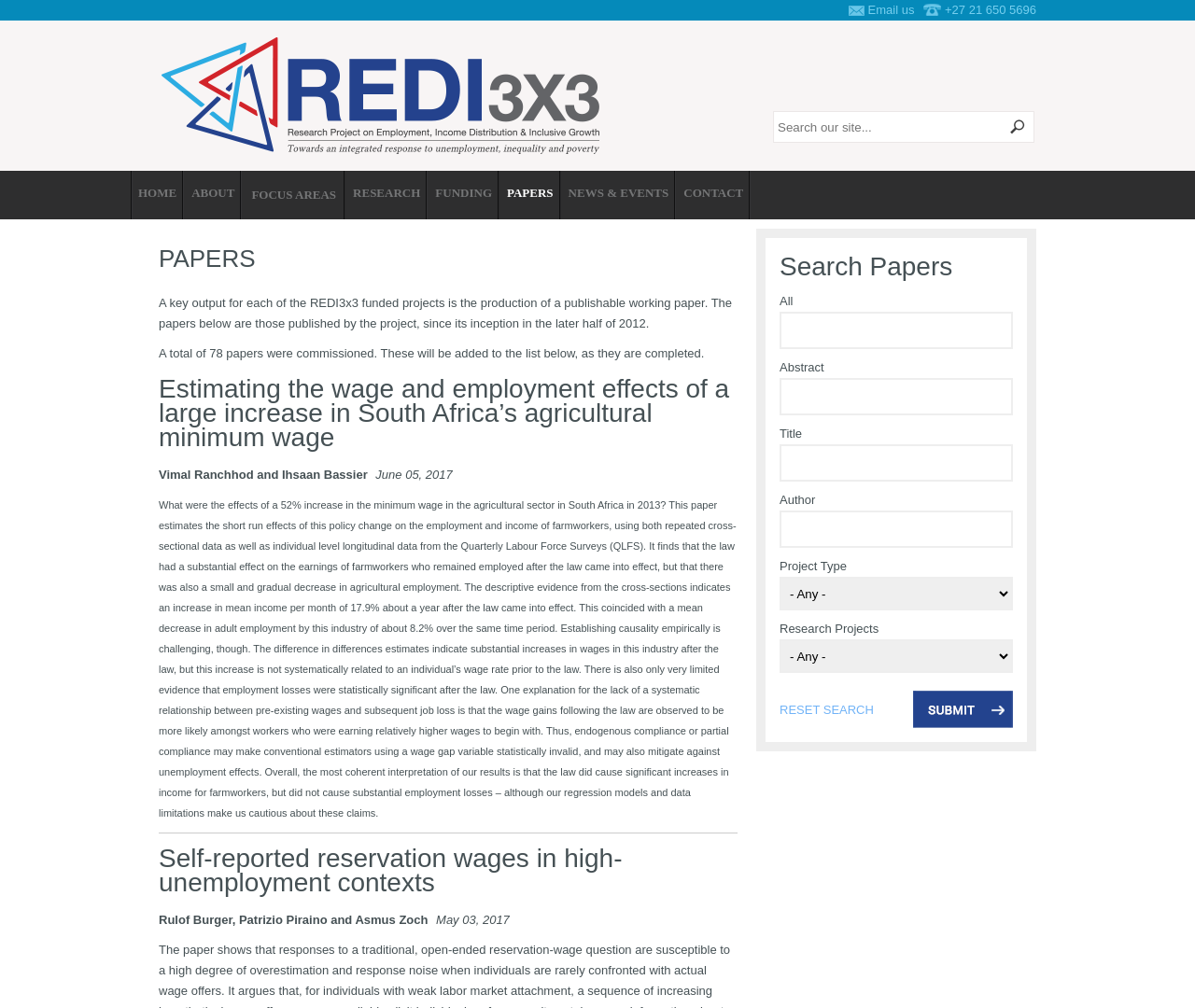Identify the bounding box of the UI element described as follows: "alt="Search" name="op"". Provide the coordinates as four float numbers in the range of 0 to 1 [left, top, right, bottom].

[0.84, 0.11, 0.866, 0.142]